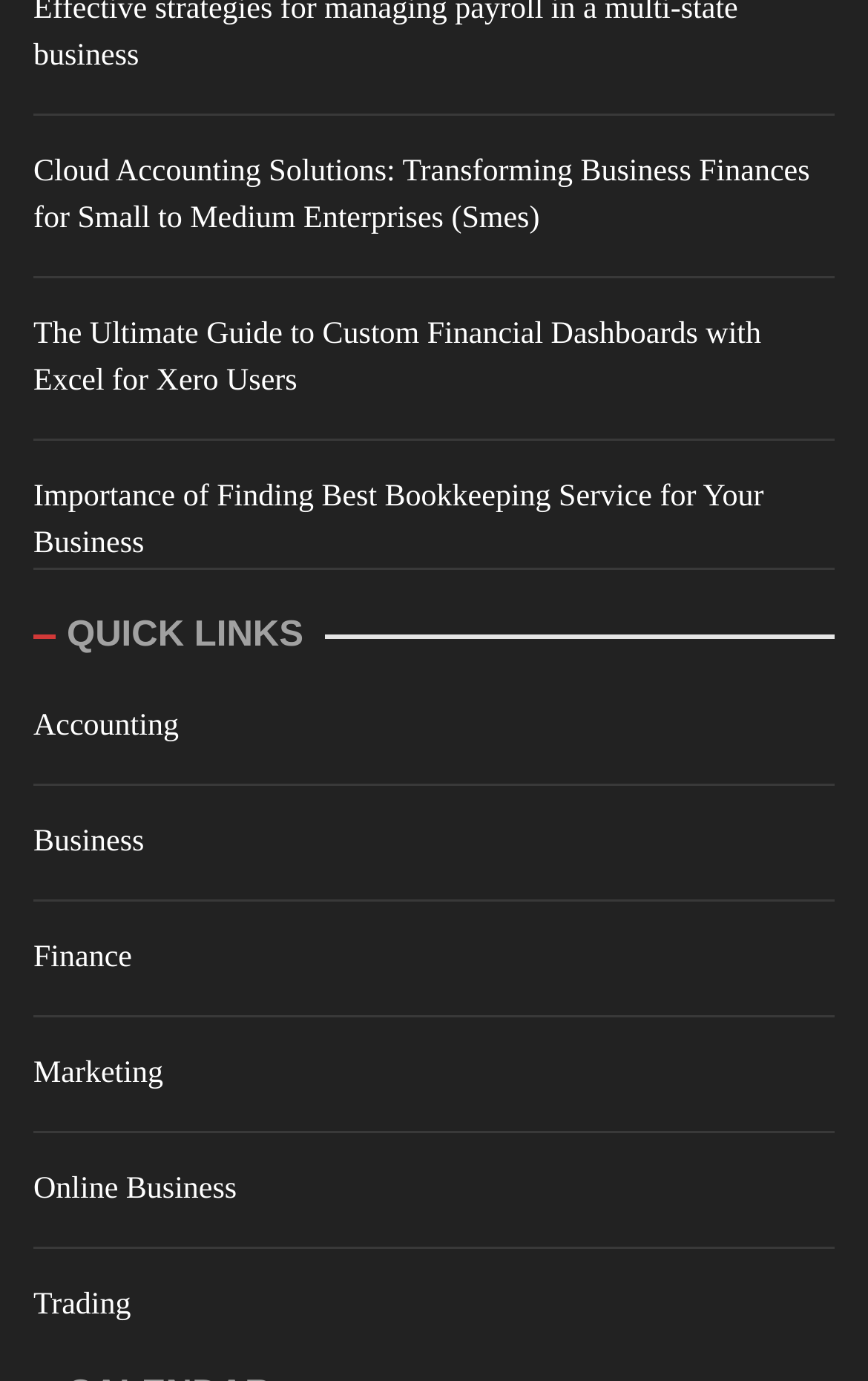How many categories are listed under 'QUICK LINKS'?
Please use the image to provide an in-depth answer to the question.

I counted the number of link elements underneath the 'QUICK LINKS' heading and found that there are 5 categories: Accounting, Business, Finance, Marketing, and Online Business.